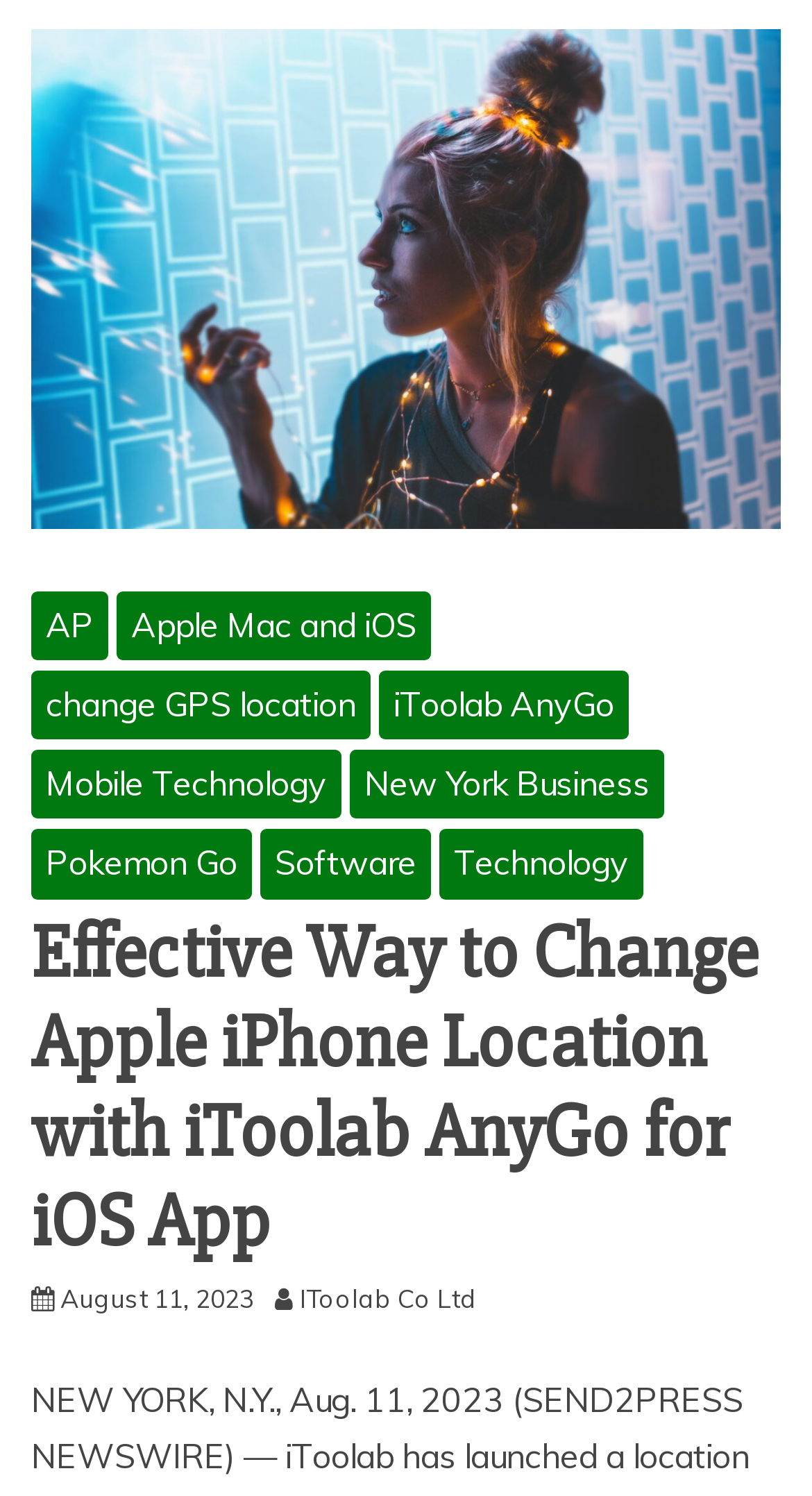Show the bounding box coordinates of the element that should be clicked to complete the task: "Click on the link to change GPS location".

[0.038, 0.448, 0.456, 0.494]